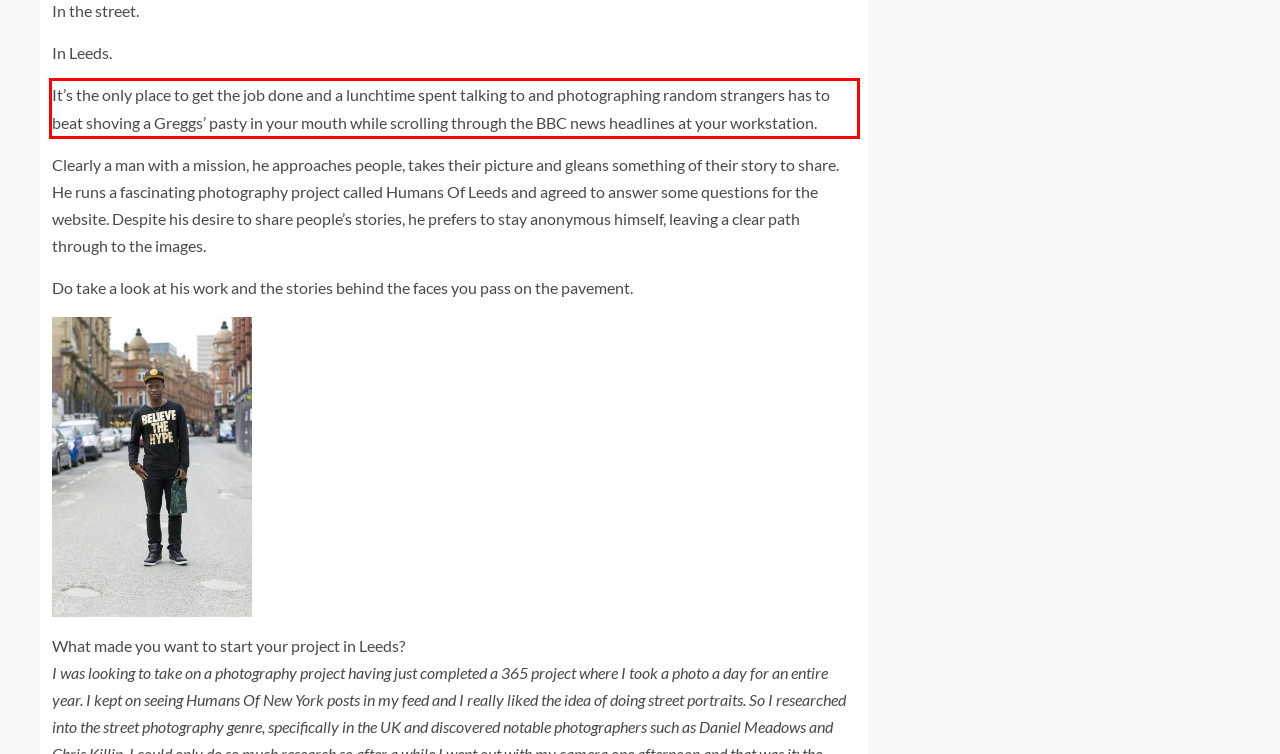You have a screenshot with a red rectangle around a UI element. Recognize and extract the text within this red bounding box using OCR.

It’s the only place to get the job done and a lunchtime spent talking to and photographing random strangers has to beat shoving a Greggs’ pasty in your mouth while scrolling through the BBC news headlines at your workstation.